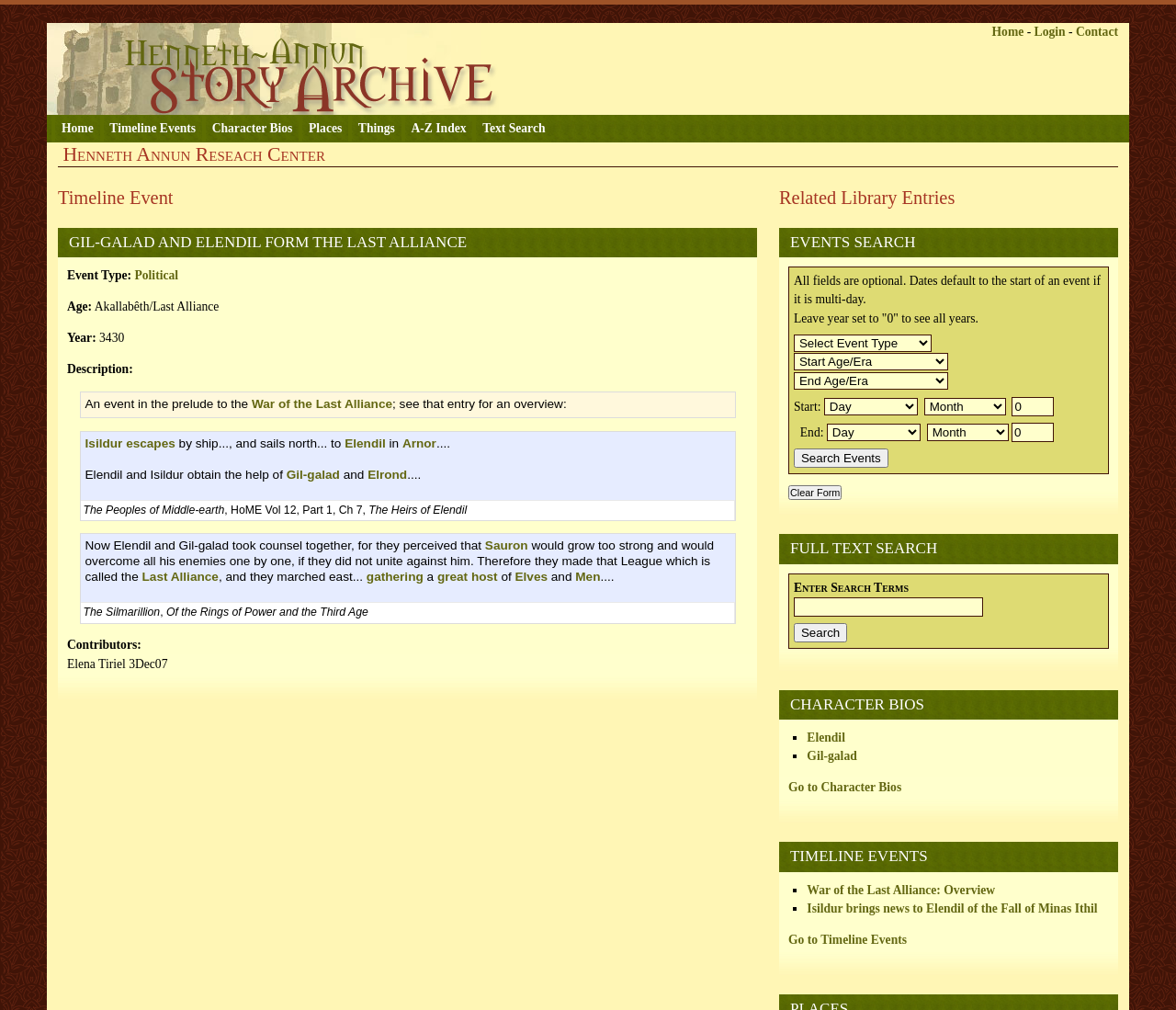Predict the bounding box for the UI component with the following description: "Henneth Annûn Research Center".

[0.04, 0.023, 0.431, 0.114]